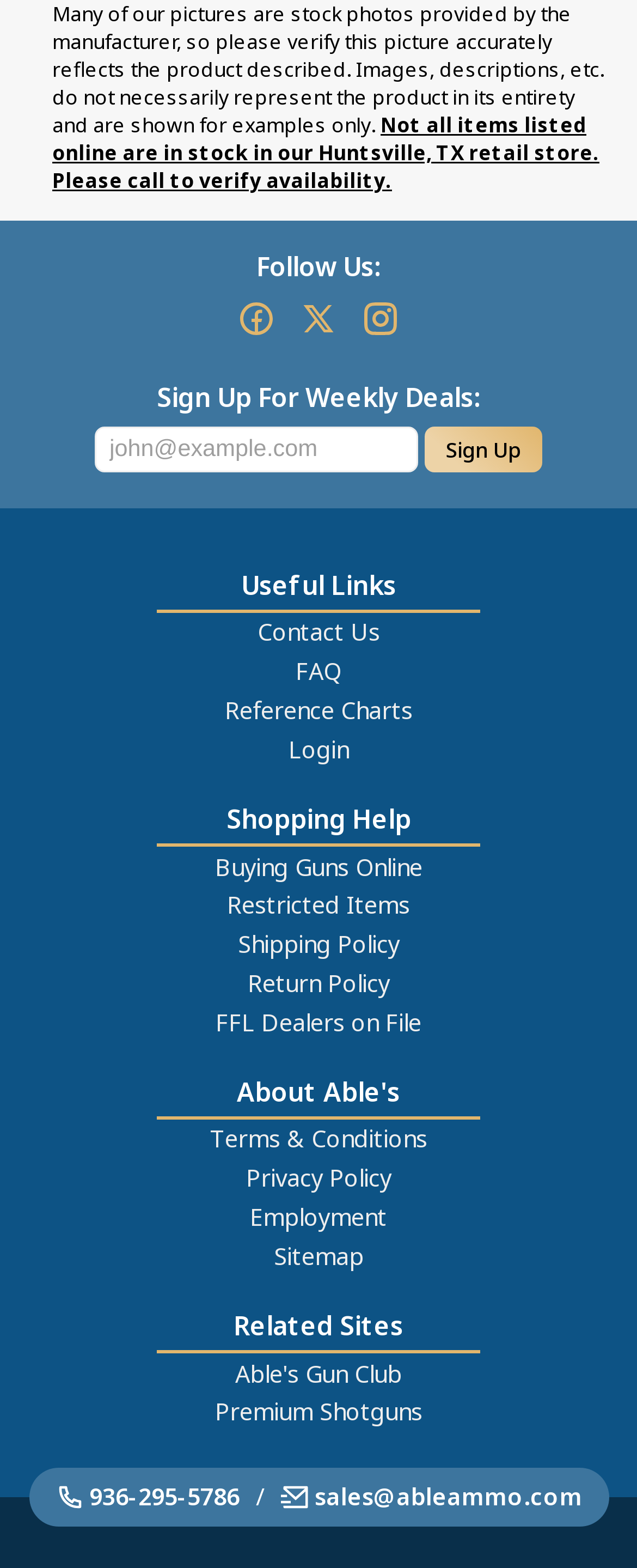Please provide the bounding box coordinates for the element that needs to be clicked to perform the following instruction: "Follow us on social media". The coordinates should be given as four float numbers between 0 and 1, i.e., [left, top, right, bottom].

[0.403, 0.158, 0.597, 0.181]